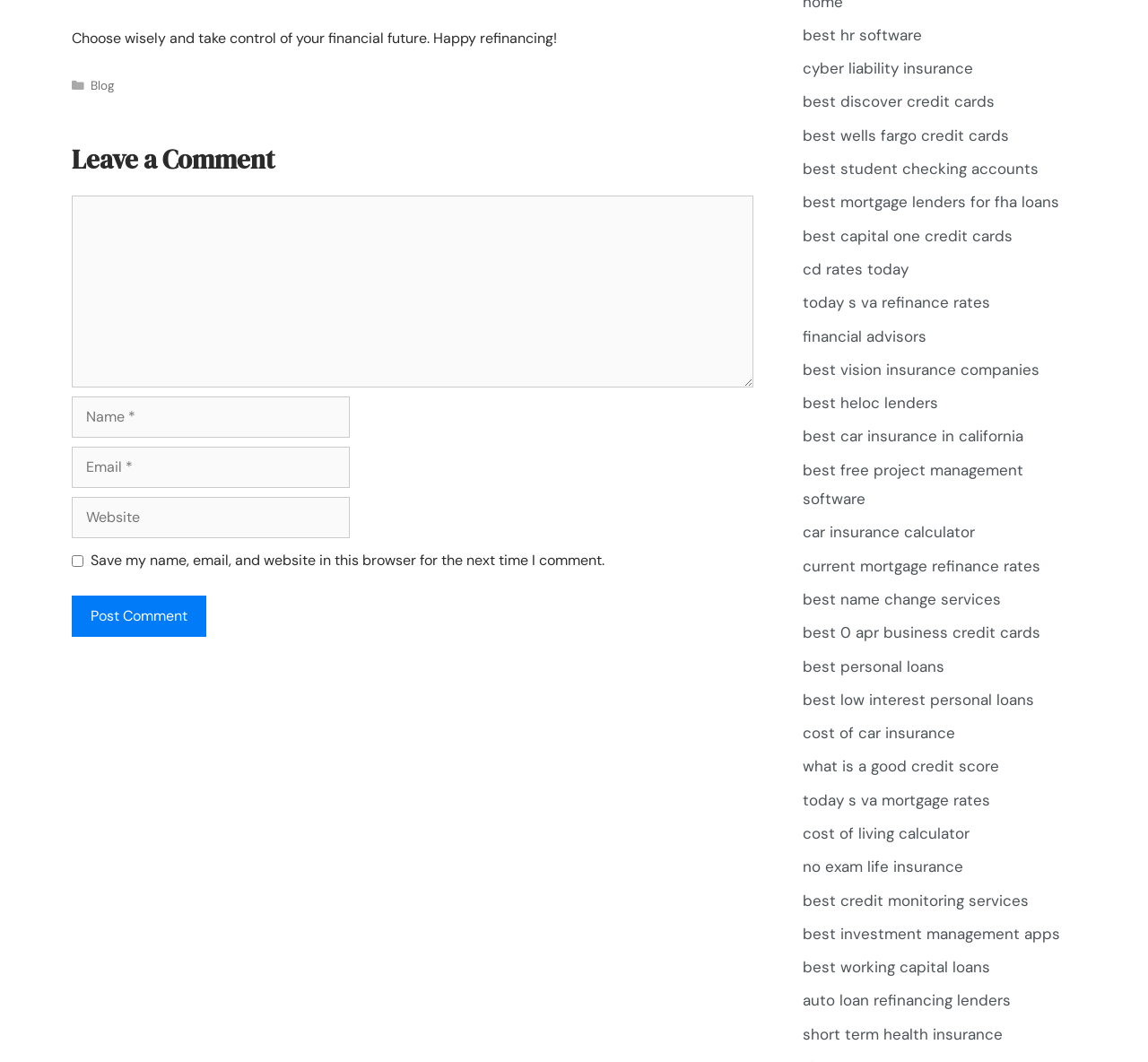What is the purpose of the webpage?
Using the image provided, answer with just one word or phrase.

Financial information